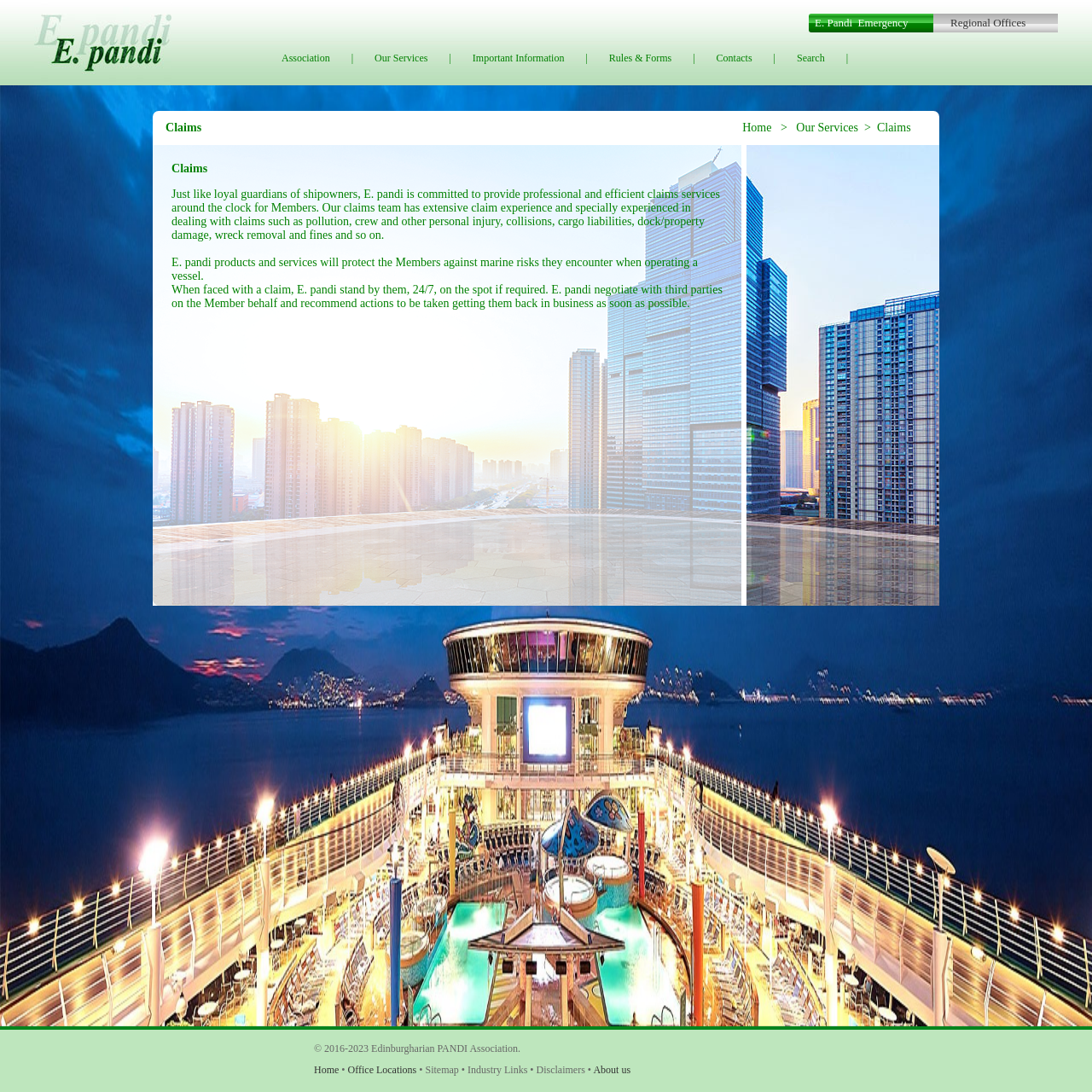Refer to the image and provide a thorough answer to this question:
What type of services does E. pandi provide?

The static text element with the description 'Just like loyal guardians of shipowners, E. pandi is committed to provide professional and efficient claims services around the clock for Members.' indicates that E. pandi provides claims services.